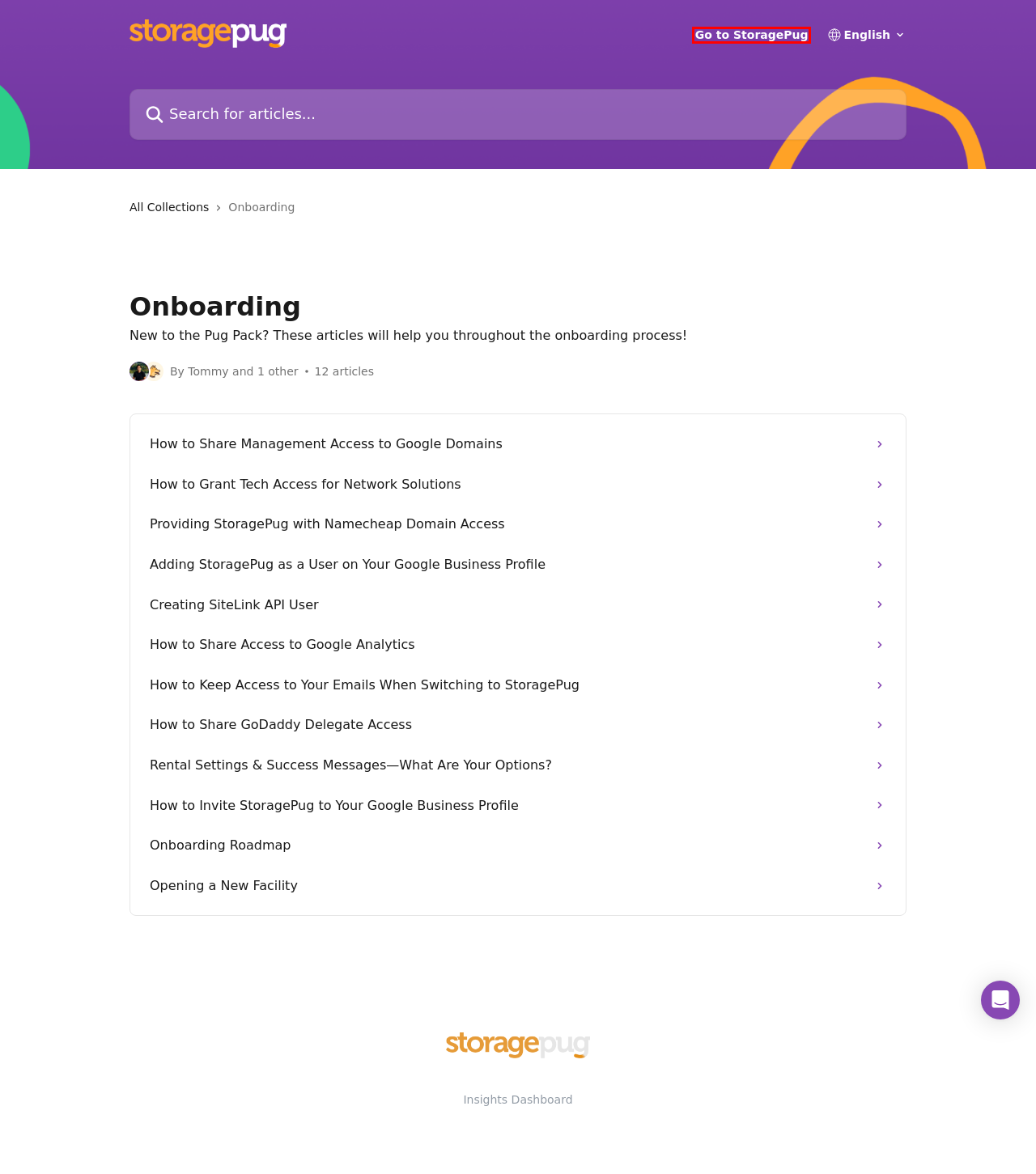Observe the webpage screenshot and focus on the red bounding box surrounding a UI element. Choose the most appropriate webpage description that corresponds to the new webpage after clicking the element in the bounding box. Here are the candidates:
A. Providing StoragePug with Namecheap Domain Access | Storage Pug Help Center
B. How to Share GoDaddy Delegate Access | Storage Pug Help Center
C. How to Grant Tech Access for Network Solutions | Storage Pug Help Center
D. Creating SiteLink API User | Storage Pug Help Center
E. How to Share Access to Google Analytics | Storage Pug Help Center
F. Websites for Self Storage | Attract New Tenants, Rent More Units | StoragePug
G. How to Invite StoragePug to Your Google Business Profile | Storage Pug Help Center
H. How to Share Management Access to Google Domains | Storage Pug Help Center

F